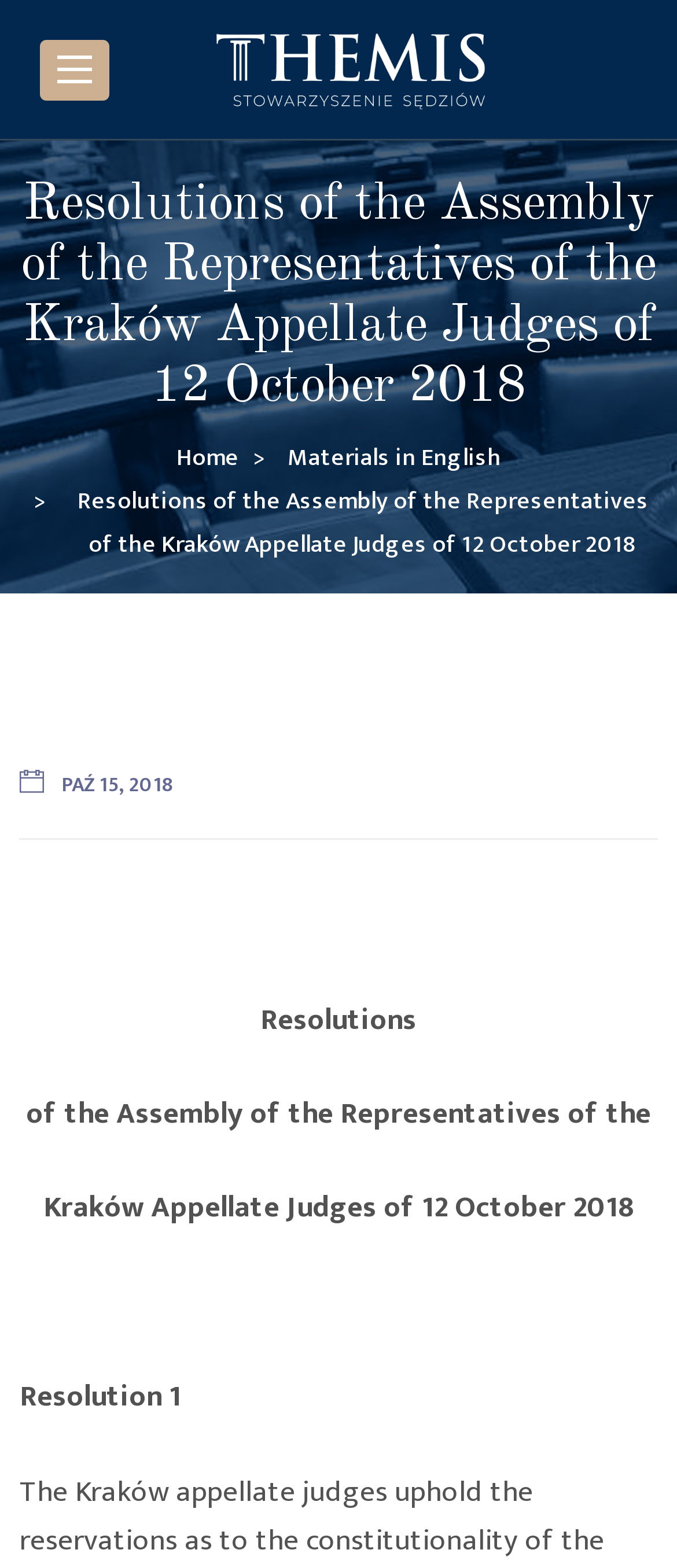What is the language of the materials?
Answer the question with a single word or phrase, referring to the image.

English